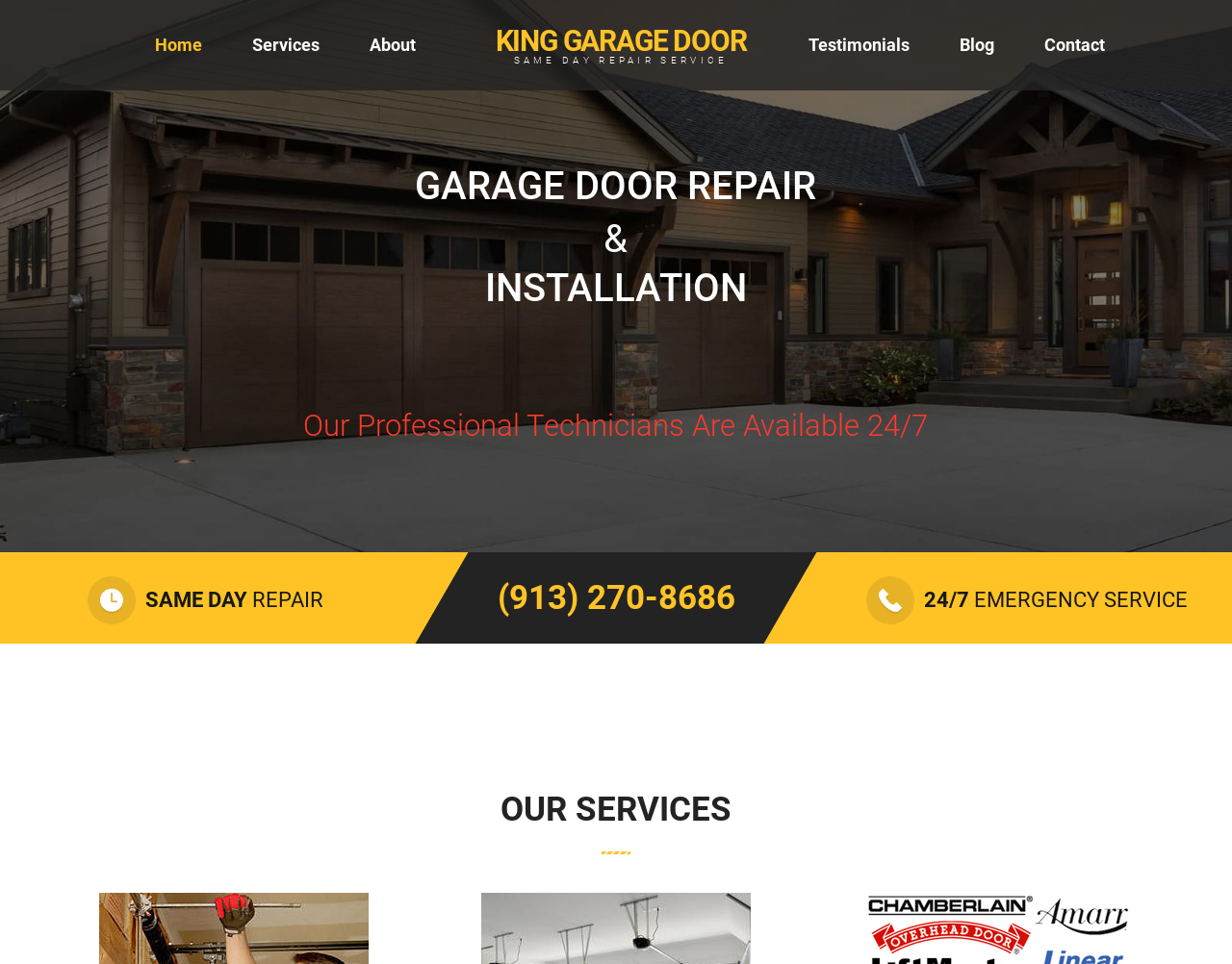Please specify the bounding box coordinates of the element that should be clicked to execute the given instruction: 'Search'. Ensure the coordinates are four float numbers between 0 and 1, expressed as [left, top, right, bottom].

None